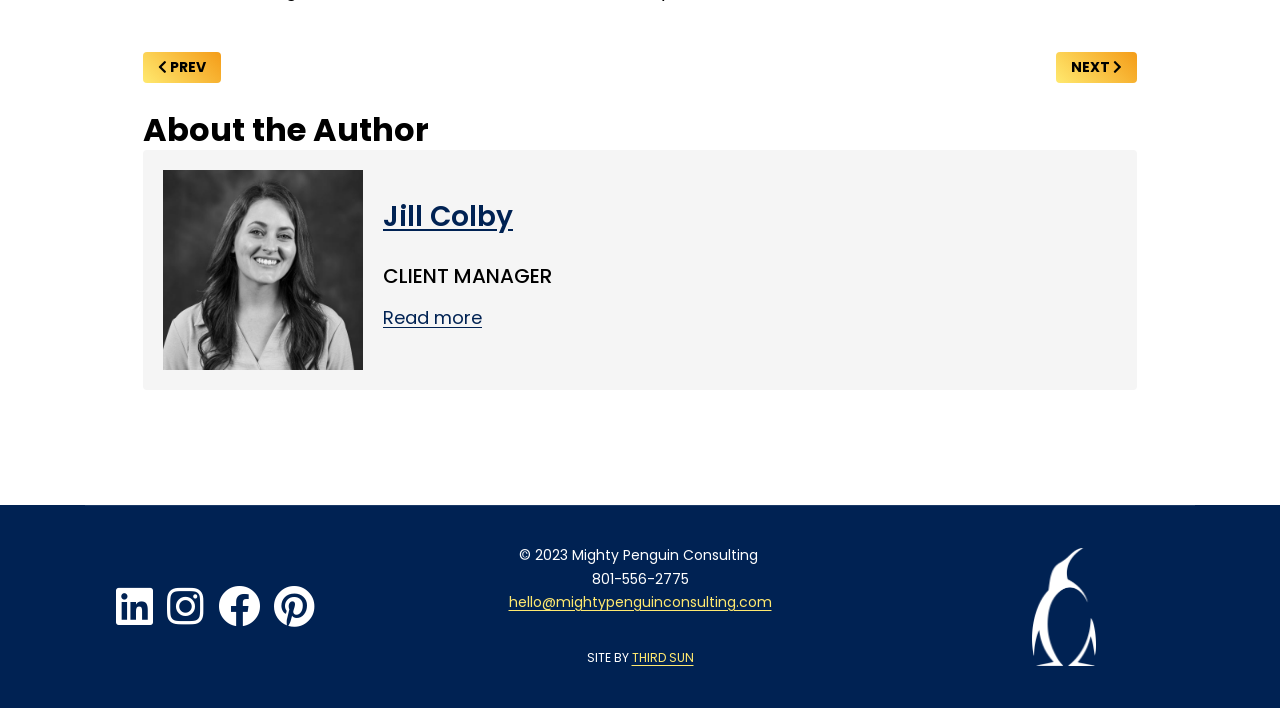What is the occupation of the author?
Provide a detailed and extensive answer to the question.

The occupation of the author is mentioned in the heading 'CLIENT MANAGER' which is located below the author's name.